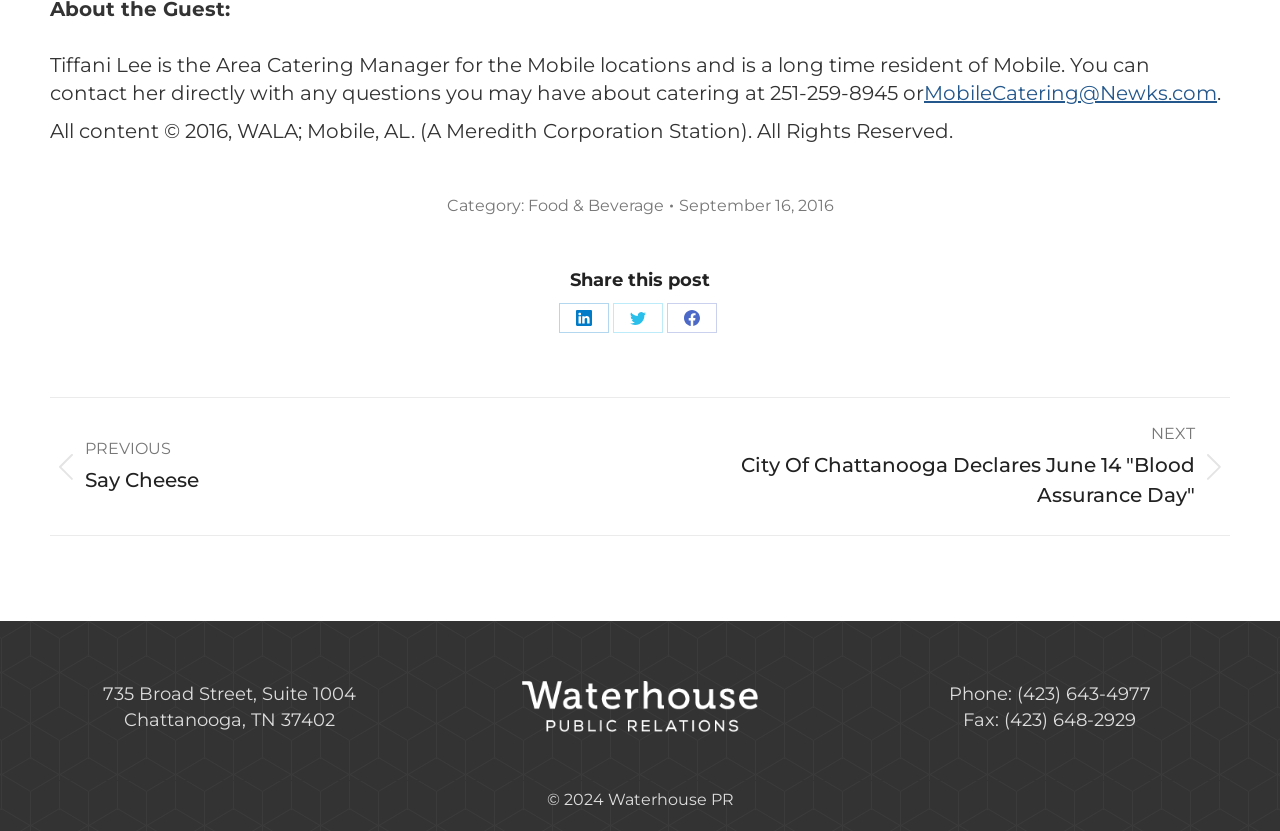Locate the bounding box coordinates of the area where you should click to accomplish the instruction: "Share this post on LinkedIn".

[0.437, 0.365, 0.476, 0.401]